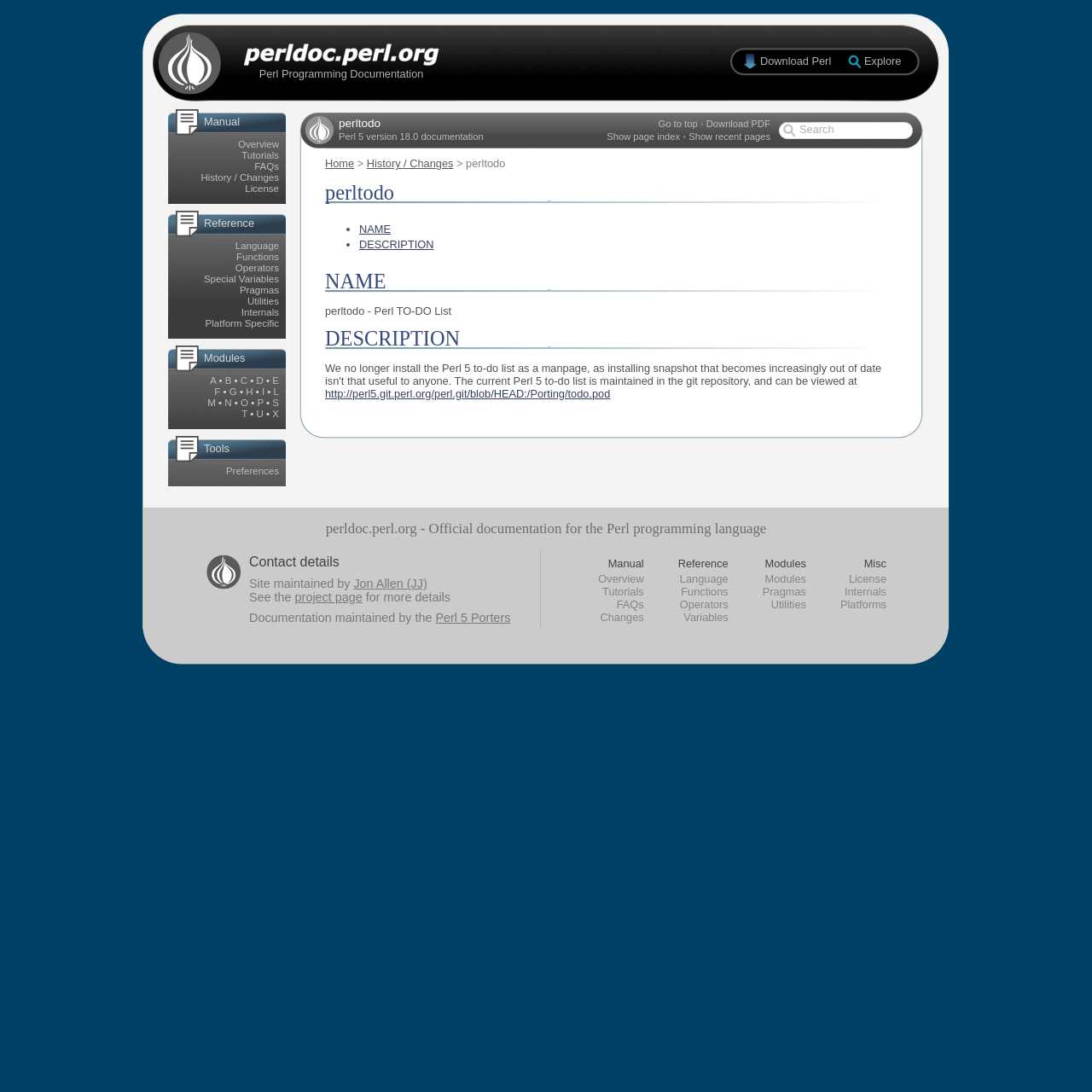Based on the visual content of the image, answer the question thoroughly: What is the name of the person who maintains the site?

The name of the person who maintains the site can be found at the bottom of the webpage, in the section 'Site maintained by', which indicates that Jon Allen (JJ) is the person responsible for maintaining the site.